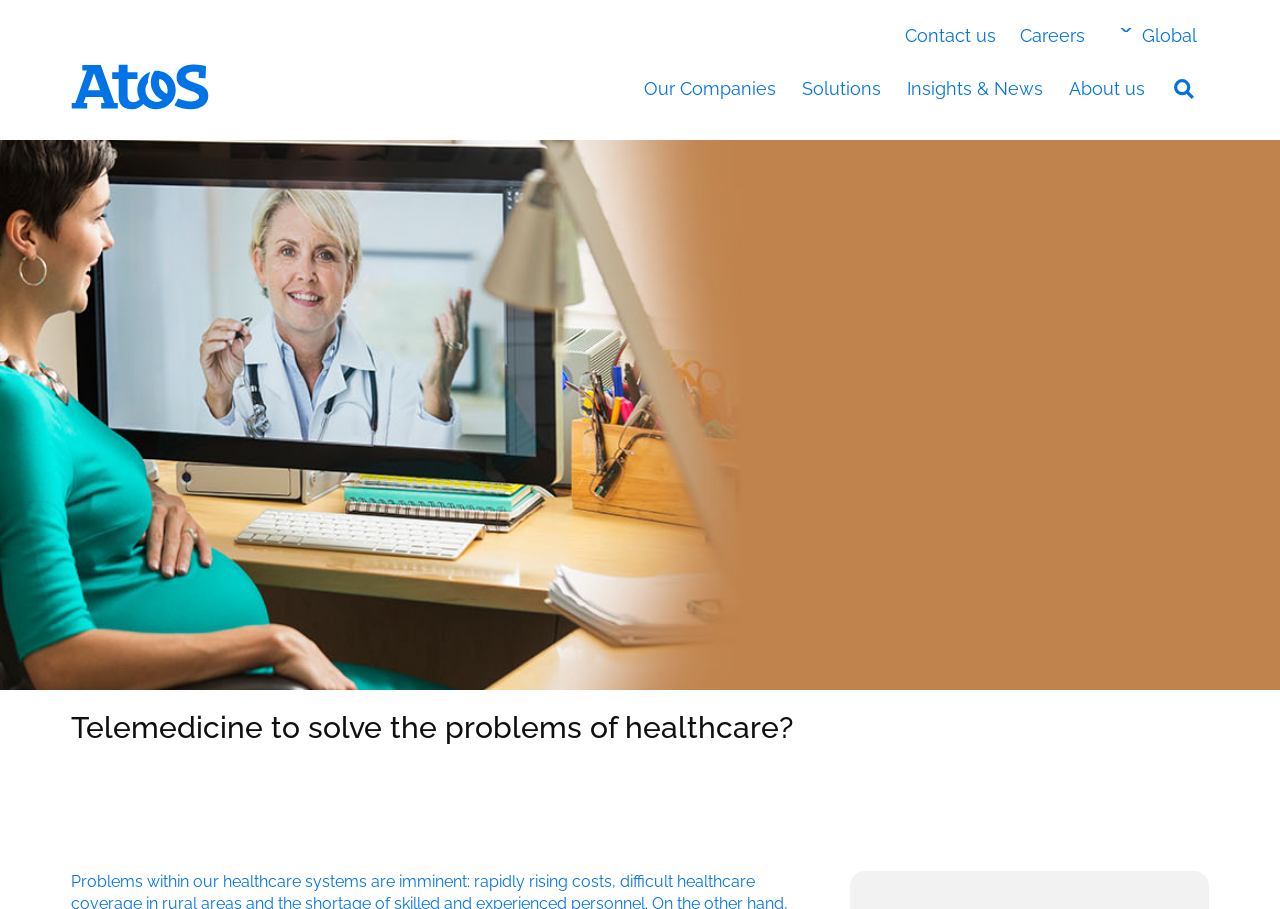Given the element description "About us", identify the bounding box of the corresponding UI element.

[0.835, 0.086, 0.896, 0.11]